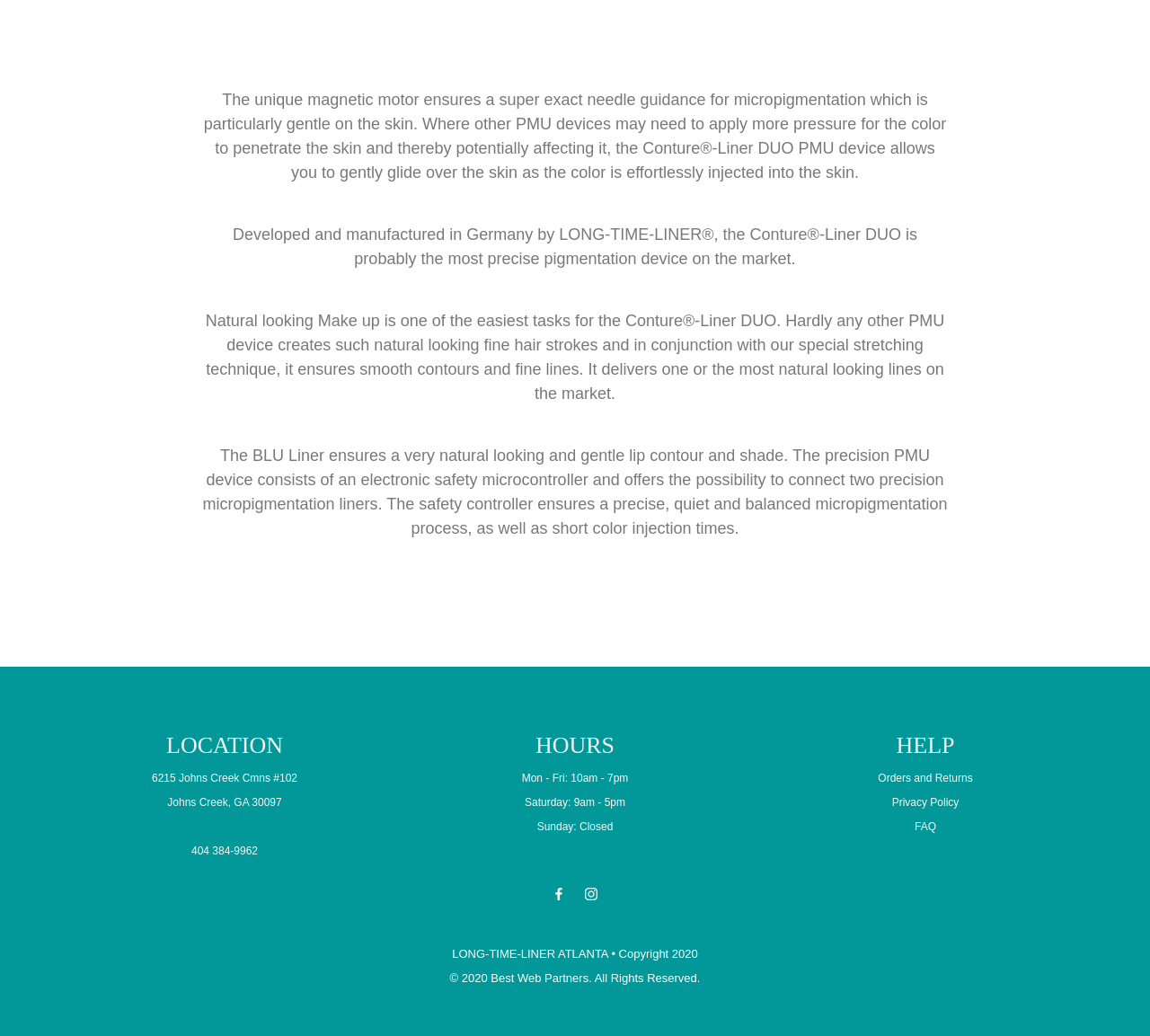How many social media links are available on the webpage?
Using the image as a reference, answer the question in detail.

I found the social media links by looking at the bottom of the webpage, where there are two links with icons. One link has an icon '' and the other has an icon ''. These are likely social media links.